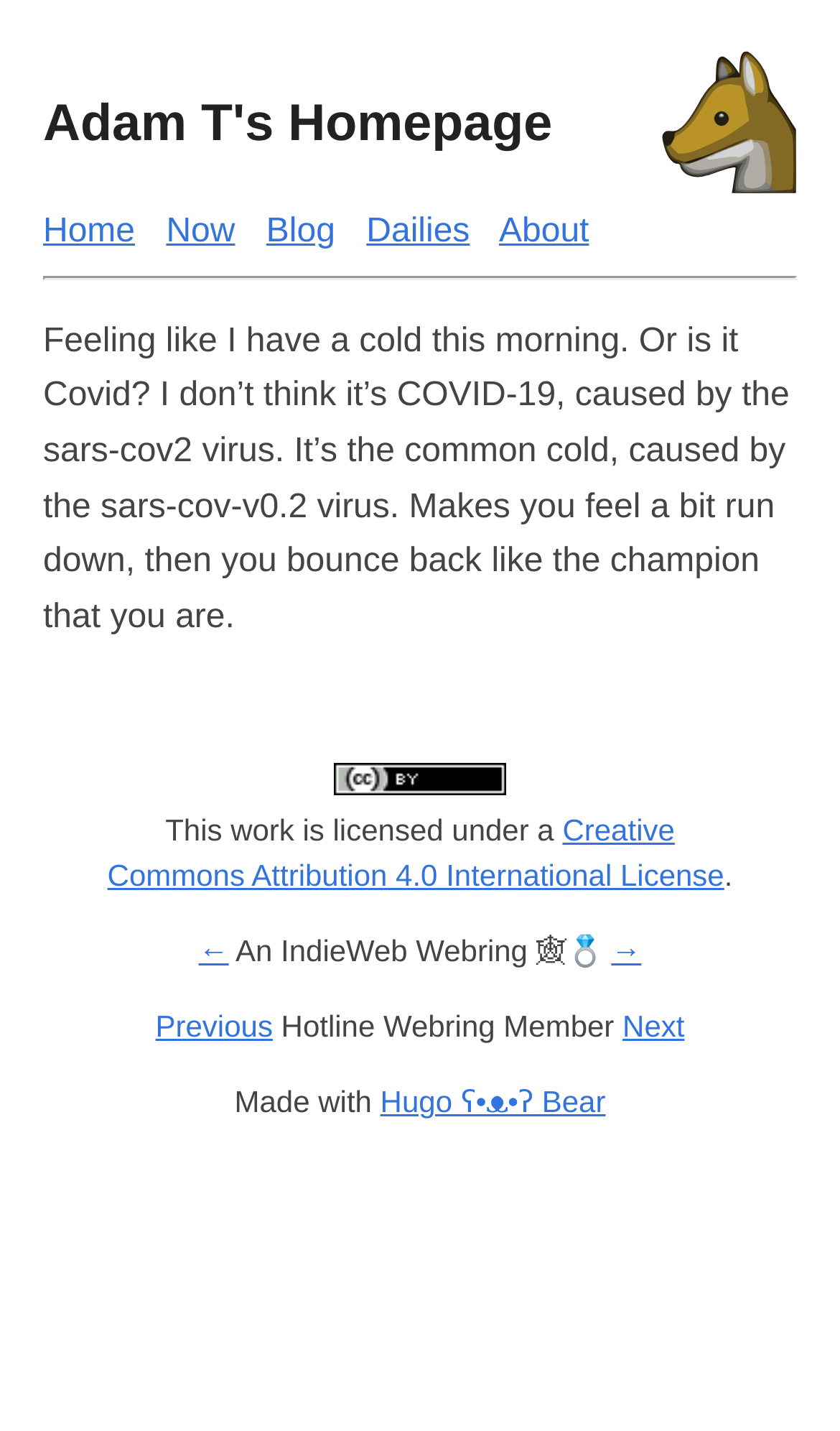Determine the bounding box coordinates of the region to click in order to accomplish the following instruction: "go to Adam T's Homepage". Provide the coordinates as four float numbers between 0 and 1, specifically [left, top, right, bottom].

[0.051, 0.06, 0.949, 0.114]